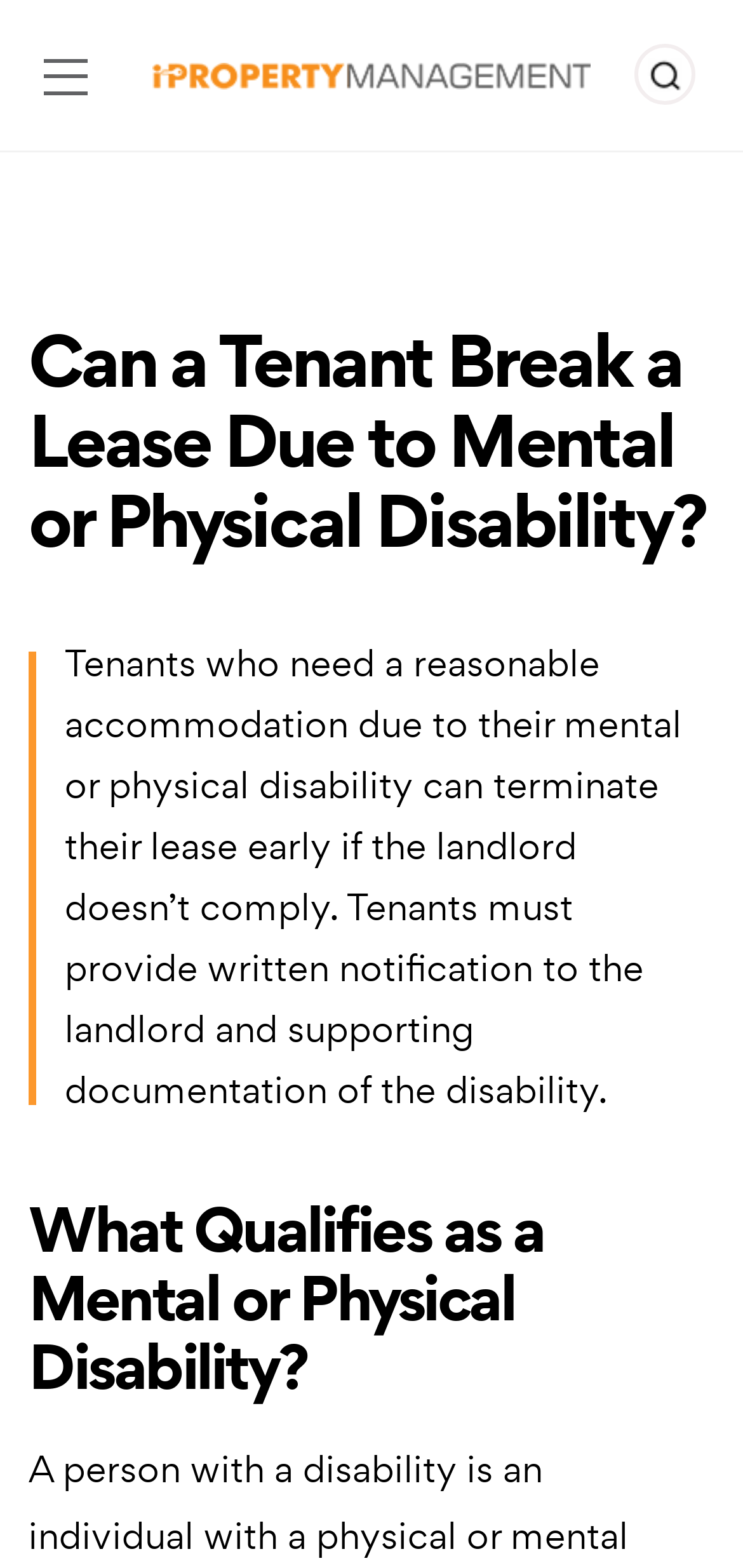Extract the bounding box coordinates of the UI element described by: "parent_node: Laws". The coordinates should include four float numbers ranging from 0 to 1, e.g., [left, top, right, bottom].

[0.846, 0.88, 0.949, 0.928]